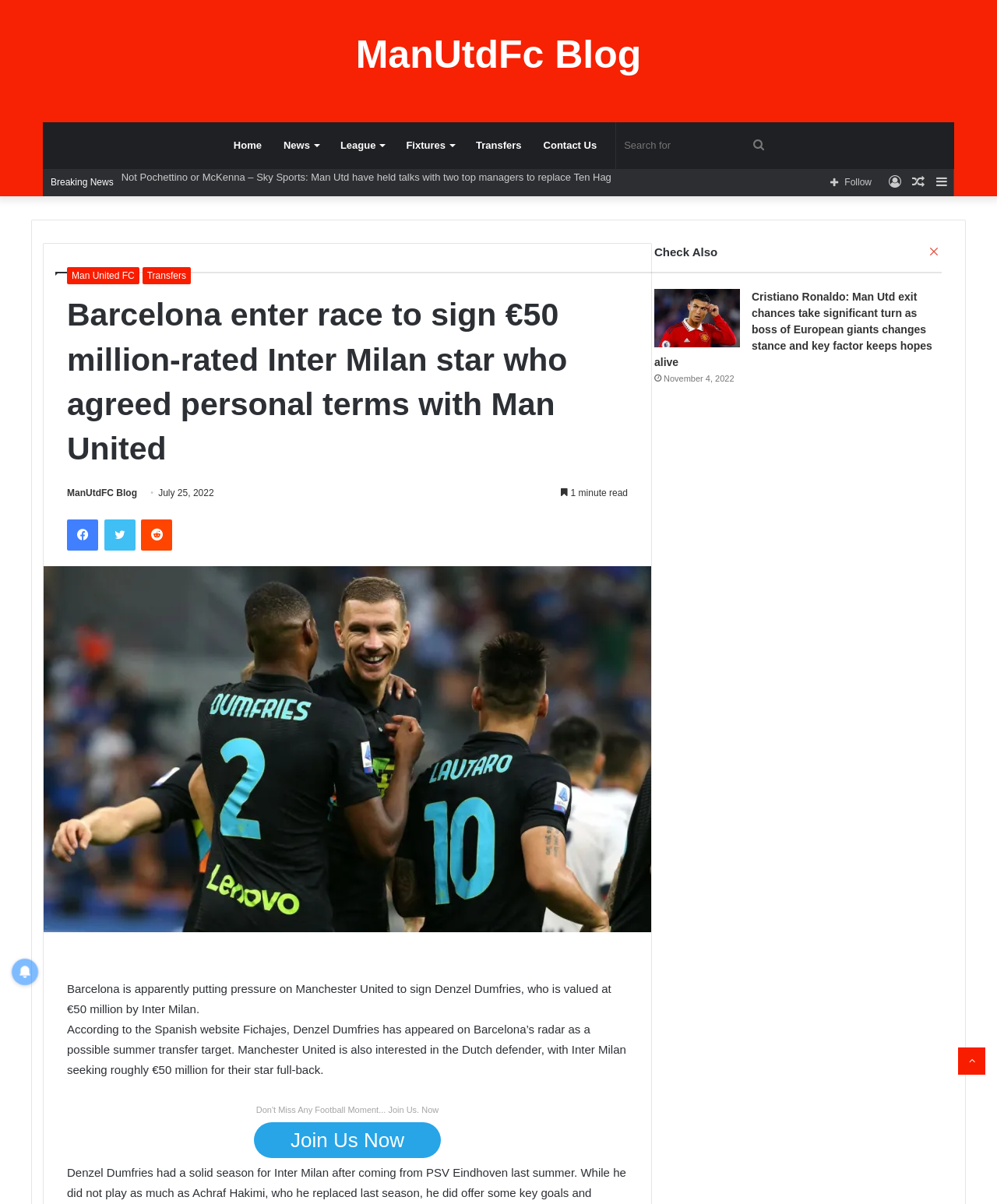What social media platforms are available?
Could you please answer the question thoroughly and with as much detail as possible?

I found the answer by examining the social media links at the bottom of the webpage, which include Facebook, Twitter, and Reddit.